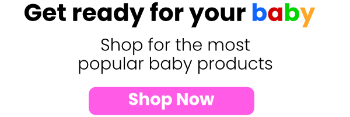Provide a comprehensive description of the image.

The image features a vibrant promotional banner encouraging parents to prepare for their new arrival. It prominently states, "Get ready for your baby," capturing attention with bold and playful typography. Beneath this, the text invites visitors to "Shop for the most popular baby products," indicating a focus on widely sought-after items for infants. The call-to-action button labeled "Shop Now," accentuated in bright pink, invites immediate engagement, highlighting the ease of accessing a variety of products suited for baby care. This image aims to attract expectant parents looking to explore essential items for their little one, ensuring they feel prepared for this exciting new chapter in their lives.